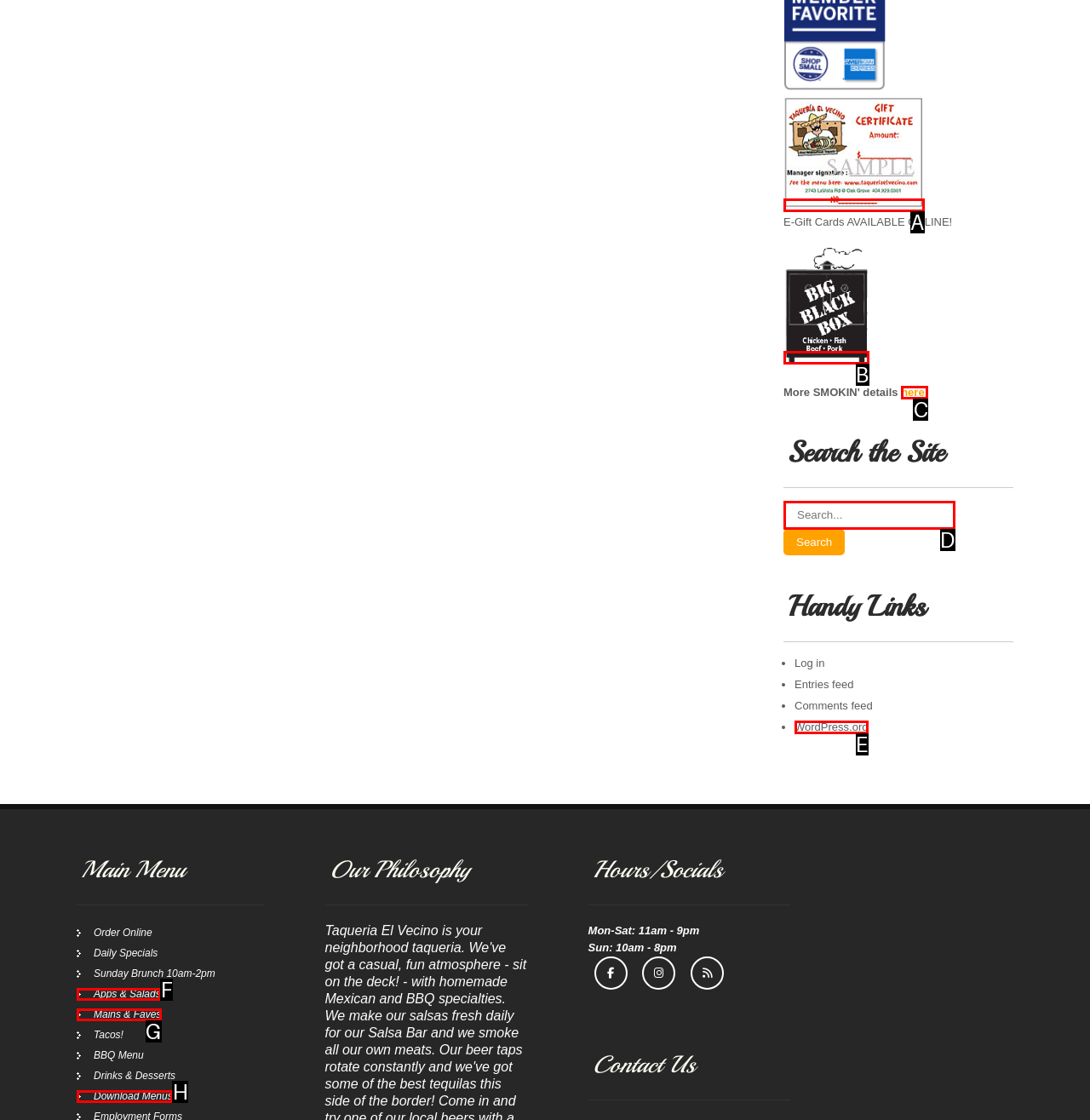Tell me which one HTML element I should click to complete the following task: Go to Big Black Box Smoked Goods Answer with the option's letter from the given choices directly.

B